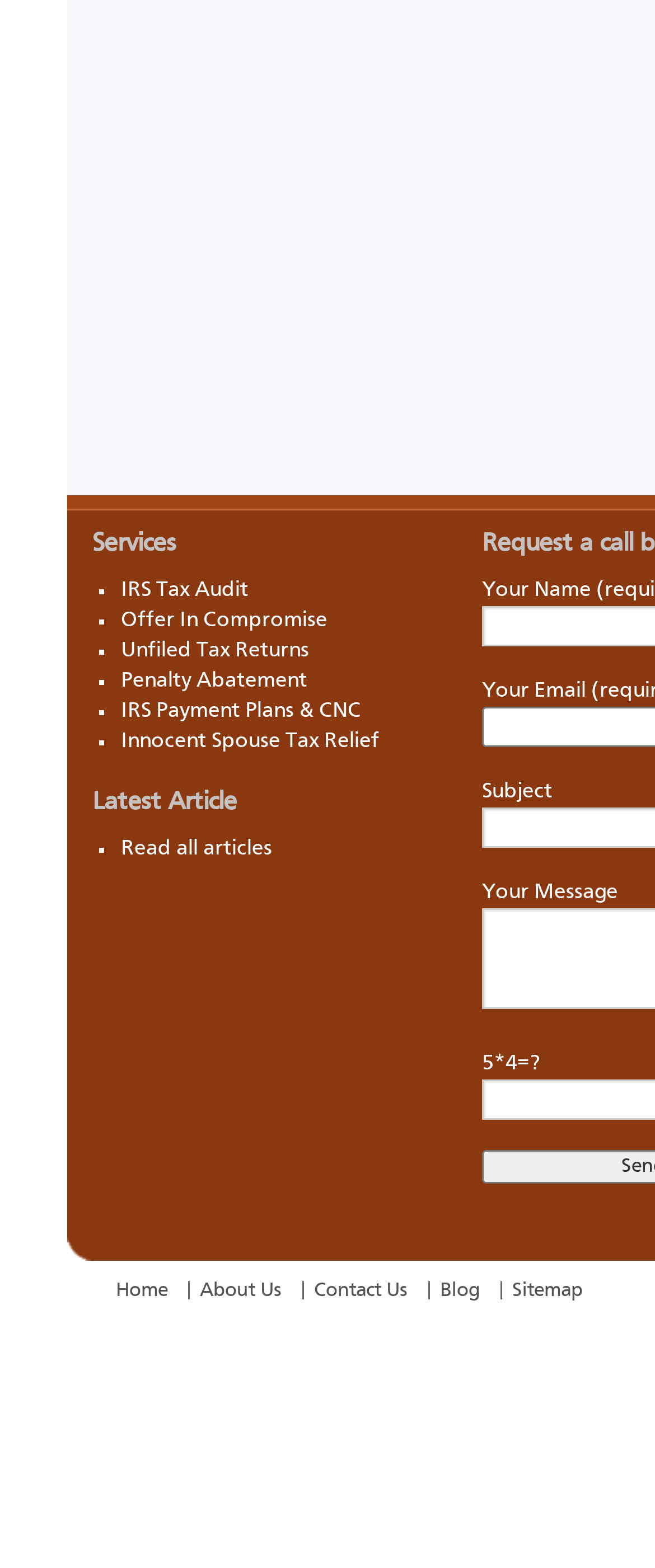What is the purpose of the 'Latest Article' section?
Please provide a comprehensive answer based on the information in the image.

The 'Latest Article' section contains a link to 'Read all articles', suggesting that this section is intended to provide news or updates related to the website's services or topics of interest to its users.